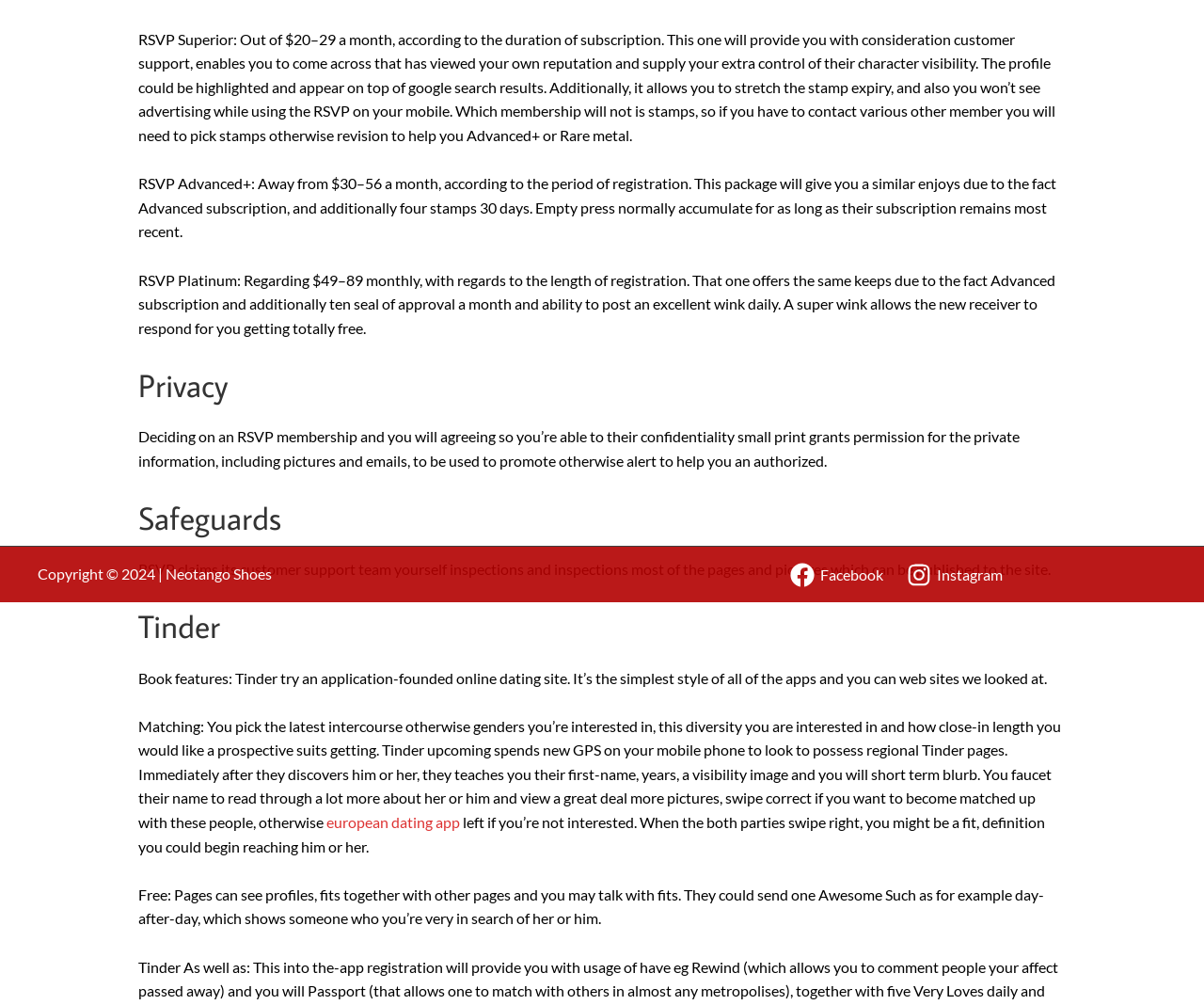Find the bounding box coordinates for the HTML element described in this sentence: "european dating app". Provide the coordinates as four float numbers between 0 and 1, in the format [left, top, right, bottom].

[0.271, 0.809, 0.382, 0.827]